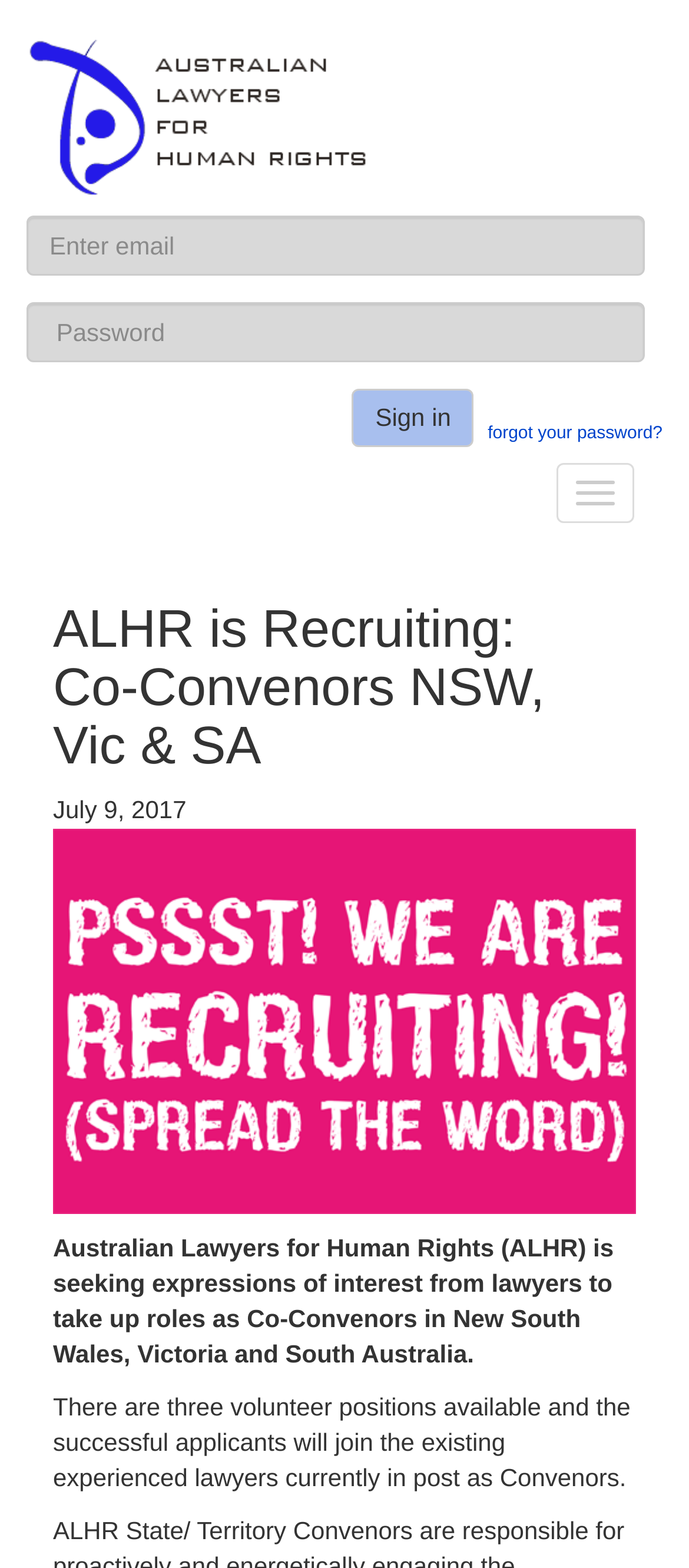Using details from the image, please answer the following question comprehensively:
What is the role of the successful applicants?

The answer can be found in the StaticText element with the text 'Australian Lawyers for Human Rights (ALHR) is seeking expressions of interest from lawyers to take up roles as Co-Convenors in New South Wales, Victoria and South Australia.'